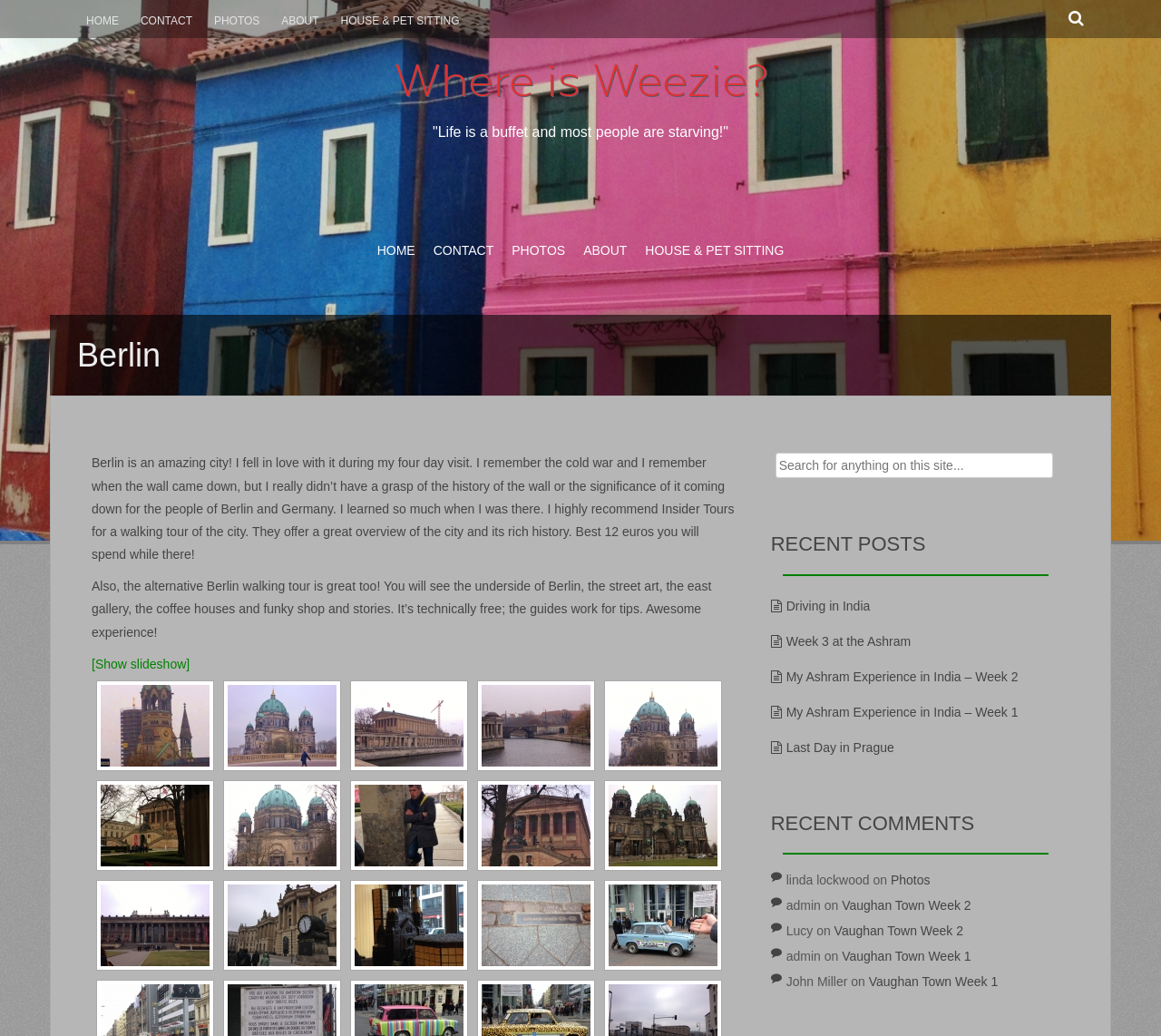Provide a one-word or brief phrase answer to the question:
How many images are present on the webpage?

Multiple